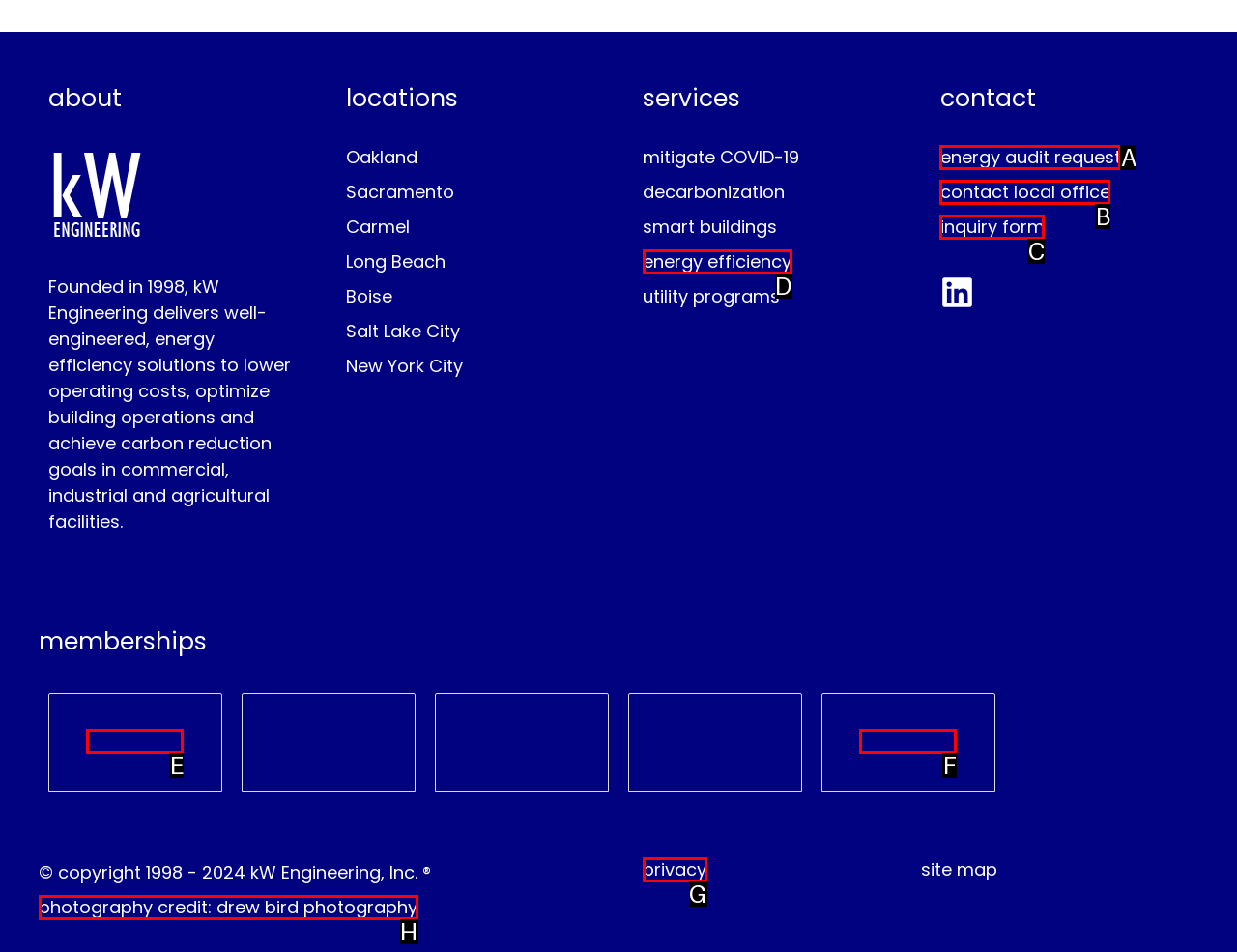Indicate which UI element needs to be clicked to fulfill the task: view recent posts
Answer with the letter of the chosen option from the available choices directly.

None